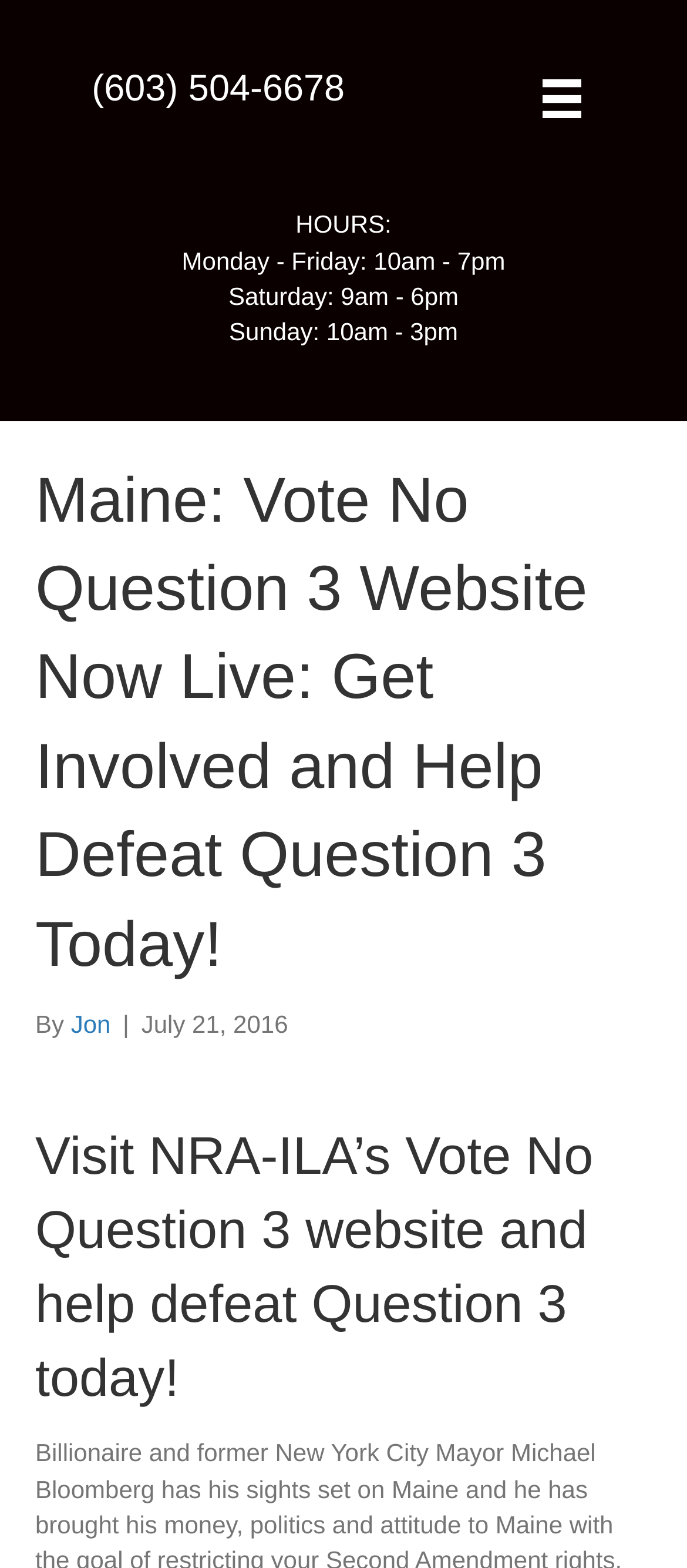Based on the image, please respond to the question with as much detail as possible:
What are the Saturday hours?

I found the Saturday hours by examining the section of the webpage that lists the hours of operation, which is located below the phone number and menu button. The hours are displayed as a series of static text elements, with Saturday's hours being 9am - 6pm.